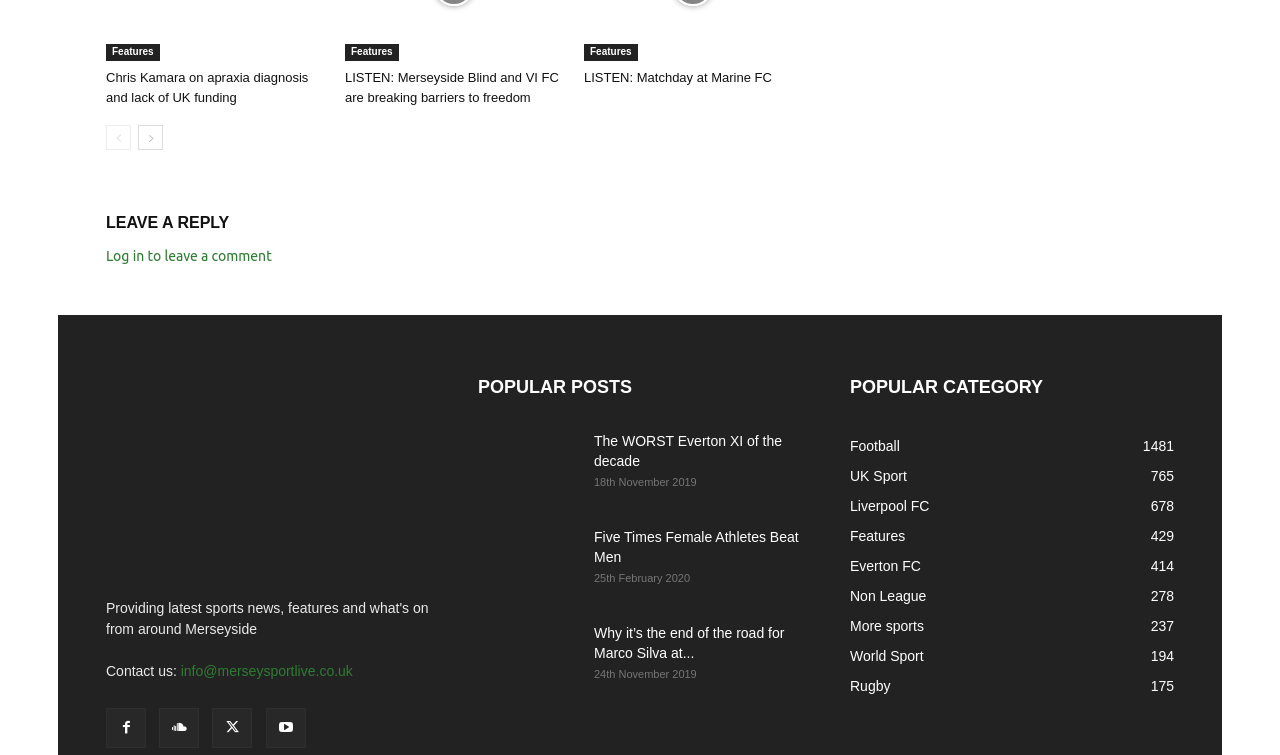Using the webpage screenshot and the element description Features, determine the bounding box coordinates. Specify the coordinates in the format (top-left x, top-left y, bottom-right x, bottom-right y) with values ranging from 0 to 1.

[0.456, 0.058, 0.498, 0.081]